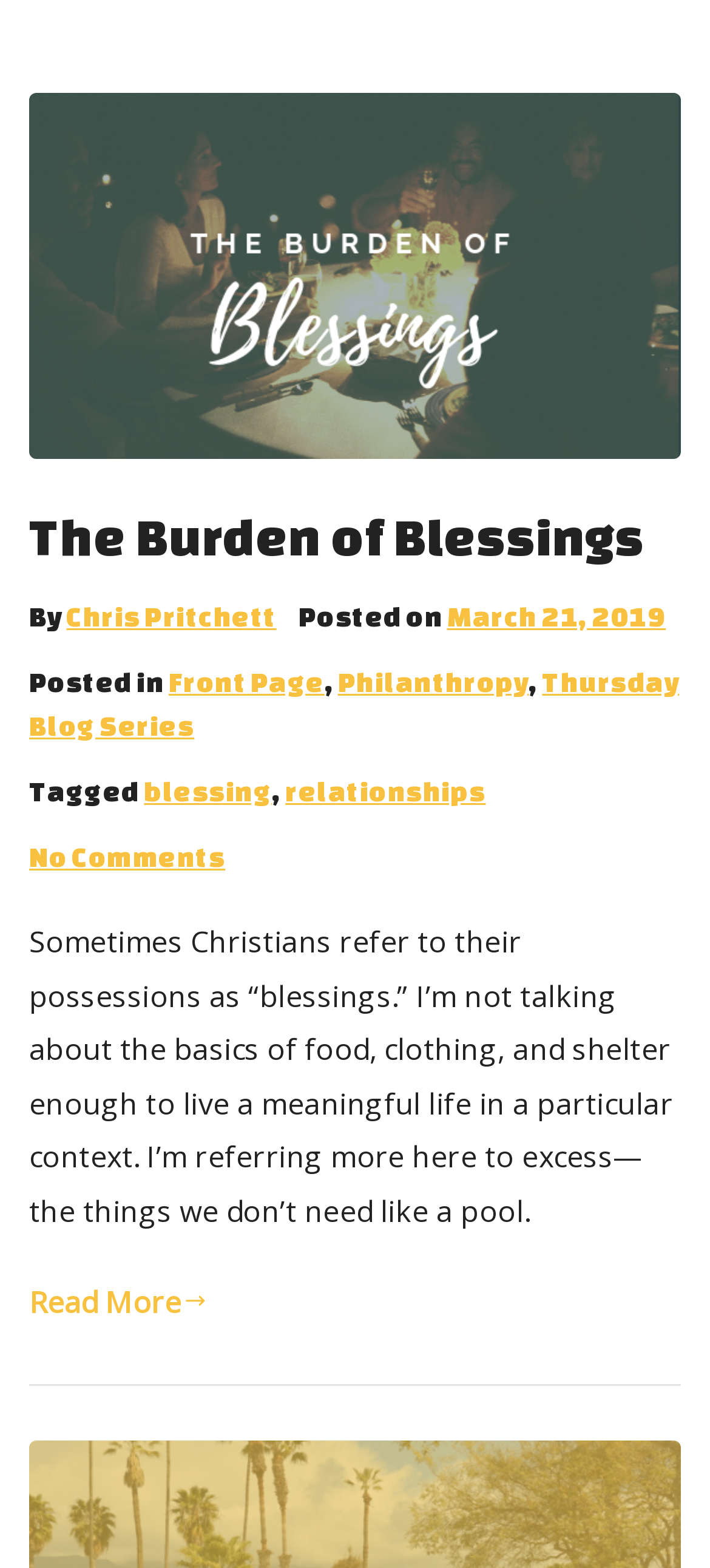Who is the author of the article?
Based on the image, provide your answer in one word or phrase.

Chris Pritchett